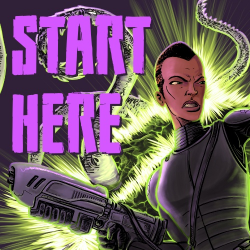Answer this question using a single word or a brief phrase:
What is the background of the image radiating with?

An otherworldly green glow